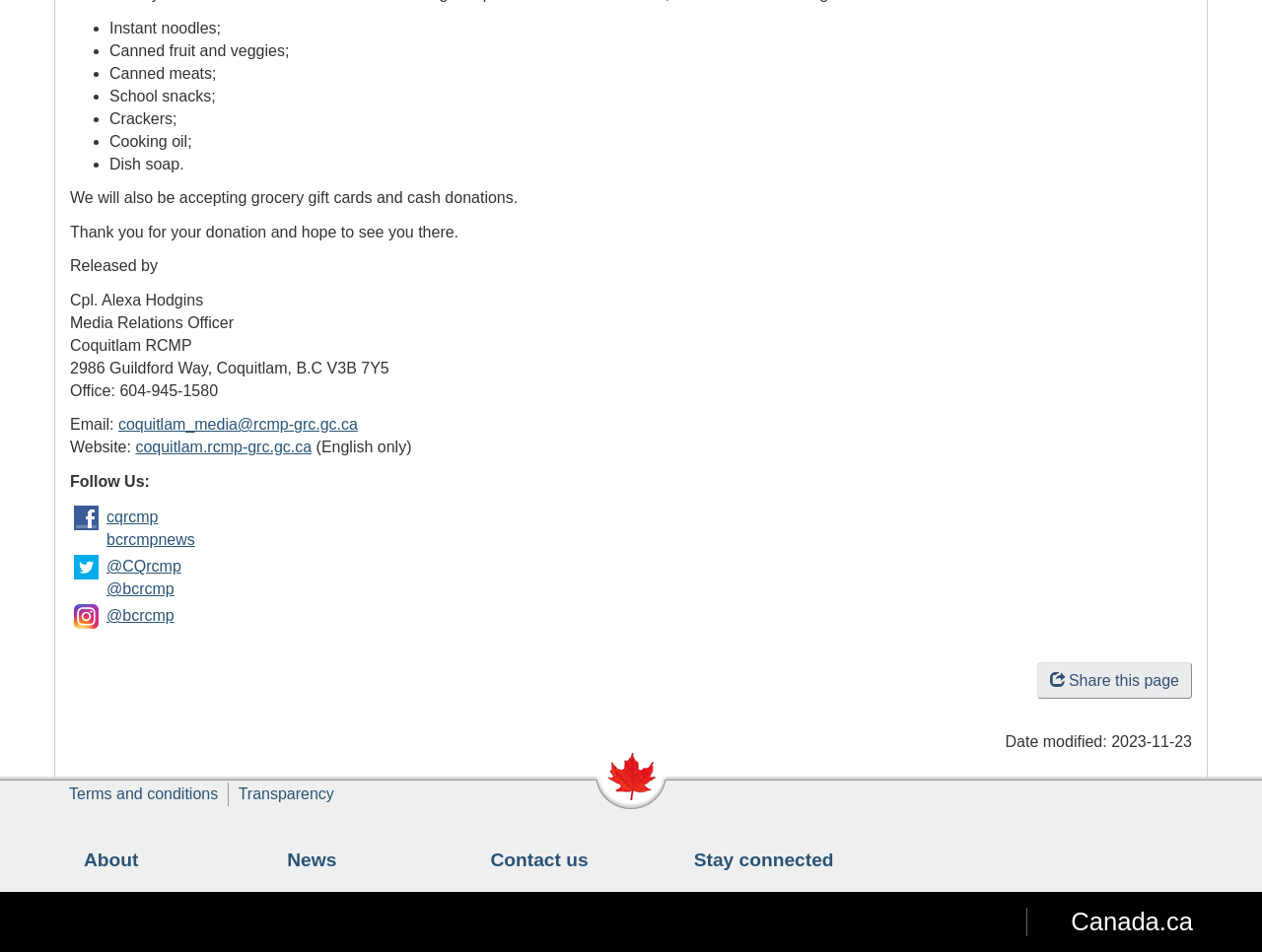Please give a succinct answer using a single word or phrase:
What is the address of the Coquitlam RCMP?

2986 Guildford Way, Coquitlam, B.C V3B 7Y5